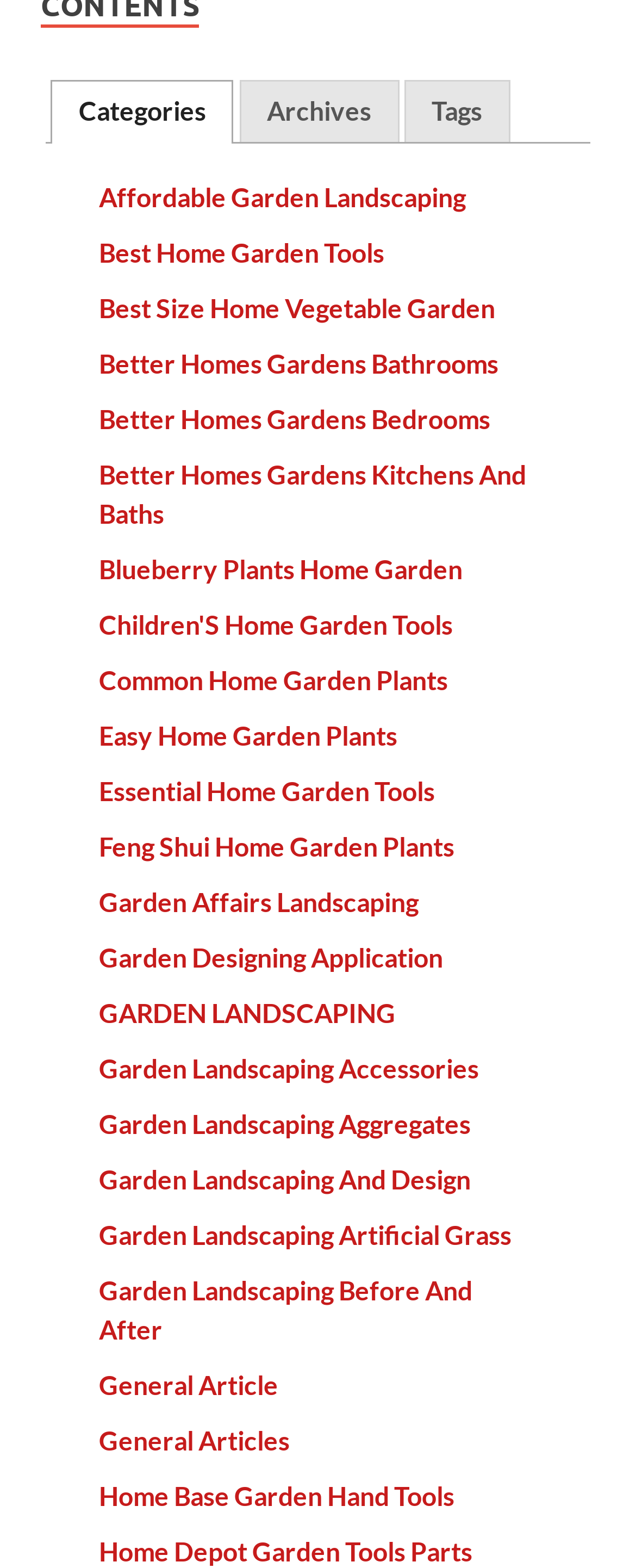Refer to the image and provide a thorough answer to this question:
What is the first article link on the webpage?

The first article link on the webpage is 'Affordable Garden Landscaping', which is located below the tabs and above the other article links.